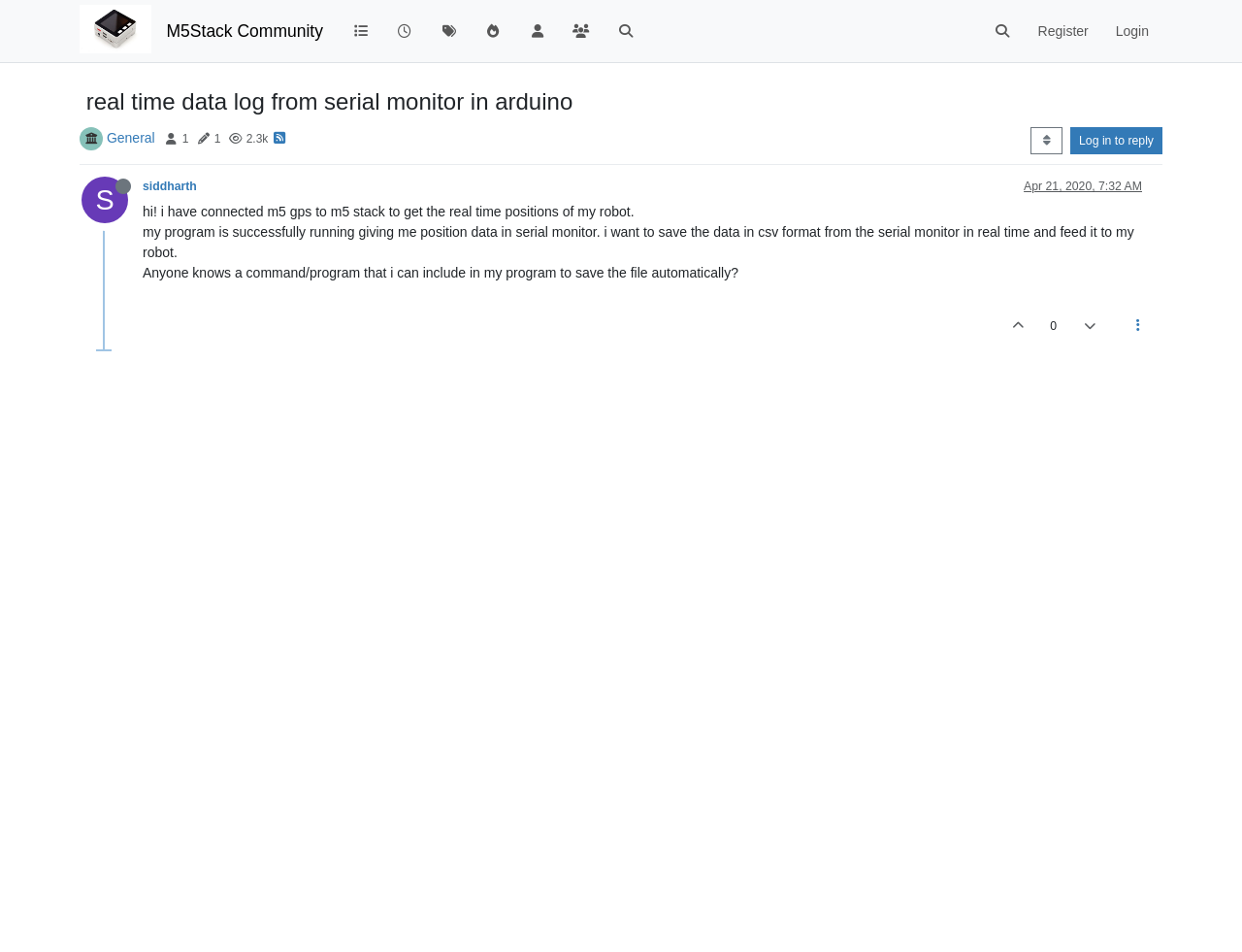Your task is to extract the text of the main heading from the webpage.

 real time data log from serial monitor in arduino